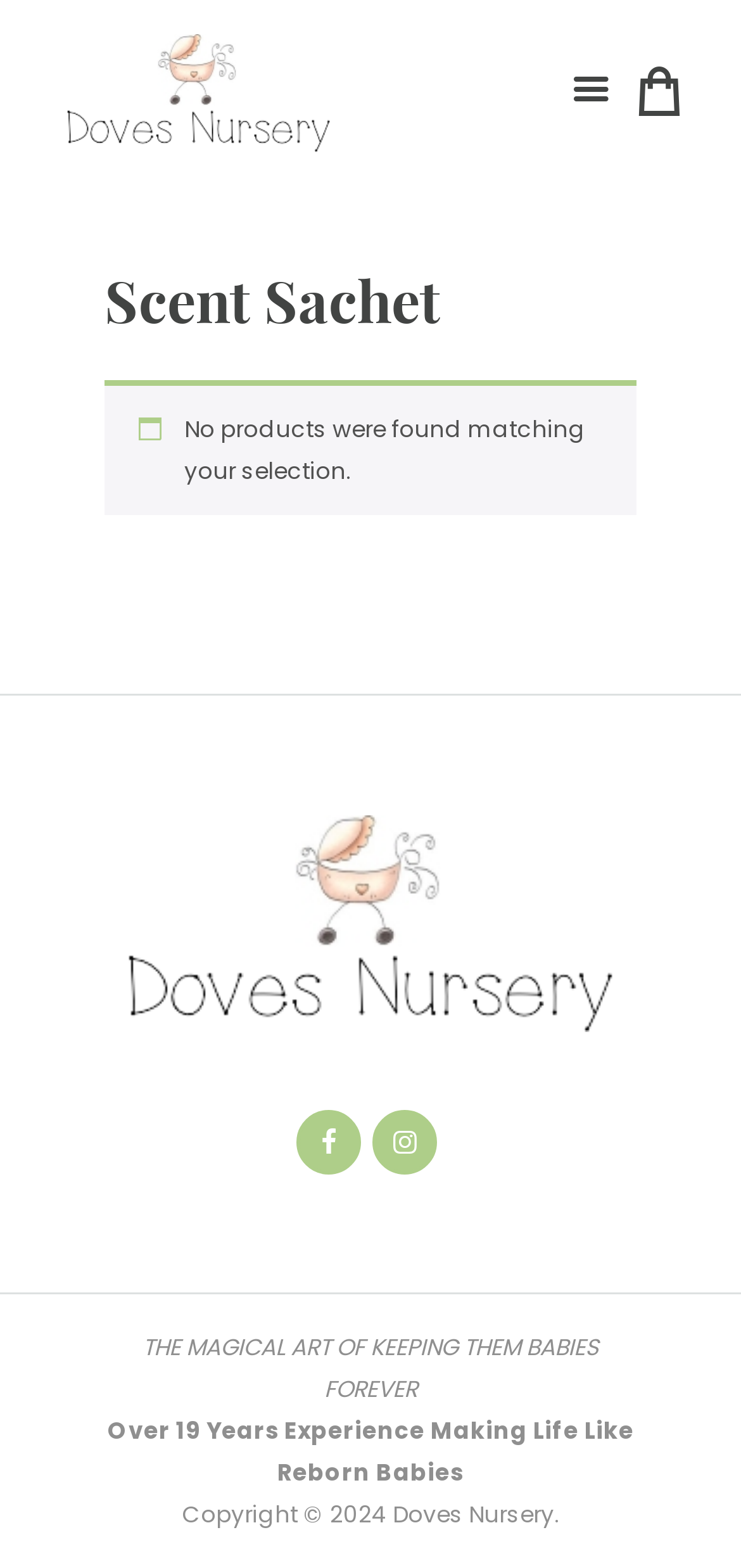Generate a detailed explanation of the webpage's features and information.

The webpage is about Doves Nursery, specifically showcasing their Scent Sachet Archives. At the top left corner, there is a logo of Doves Nursery, which is a reborn baby logo. On the top right corner, there is a small icon. 

Below the logo, there is a heading that reads "Scent Sachet". Underneath the heading, a message is displayed, stating "No products were found matching your selection." 

On the lower half of the page, there is a section that appears to be a footer. Within this section, there is another instance of the Doves Nursery reborn baby logo, accompanied by two small icons. 

Below the logo, there are three lines of text. The first line reads "THE MAGICAL ART OF KEEPING THEM BABIES FOREVER". The second line states "Over 19 Years Experience Making Life Like Reborn Babies". The third line displays the copyright information, "Copyright © 2024 Doves Nursery." 

At the very bottom right corner, there is a small icon.